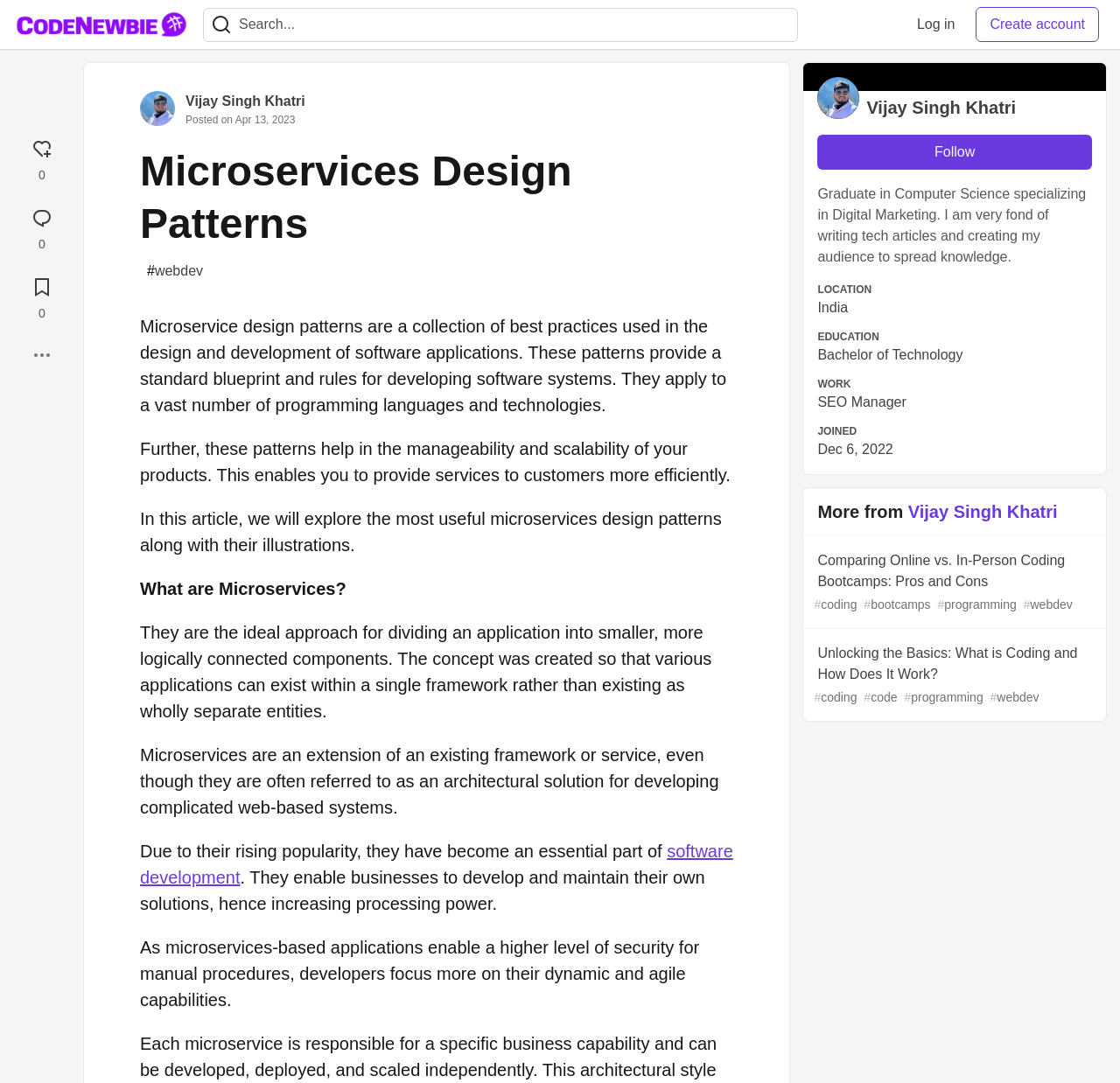For the following element description, predict the bounding box coordinates in the format (top-left x, top-left y, bottom-right x, bottom-right y). All values should be floating point numbers between 0 and 1. Description: Vijay Singh Khatri

[0.166, 0.086, 0.272, 0.1]